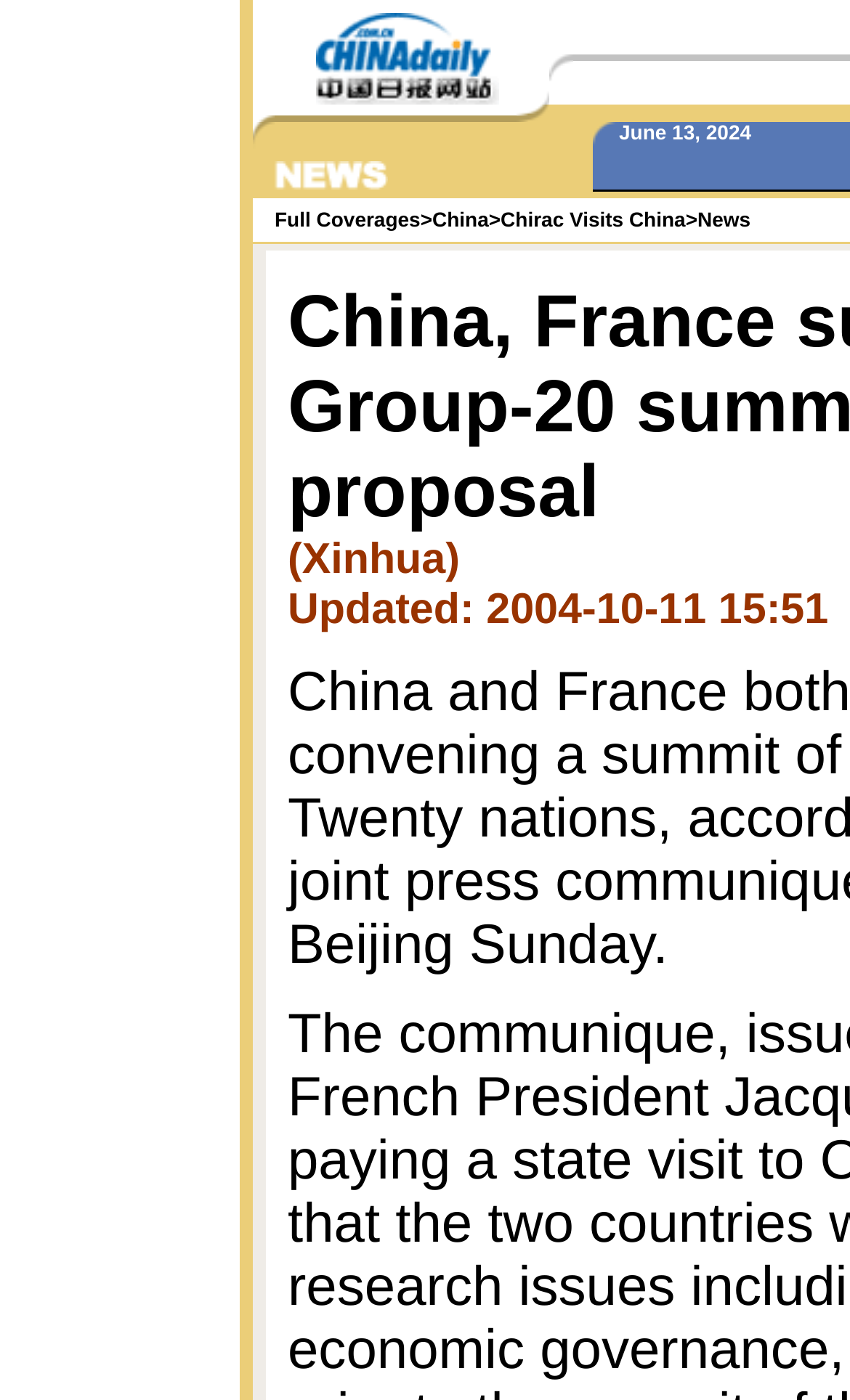How many links are in the second row?
Please provide a single word or phrase based on the screenshot.

4